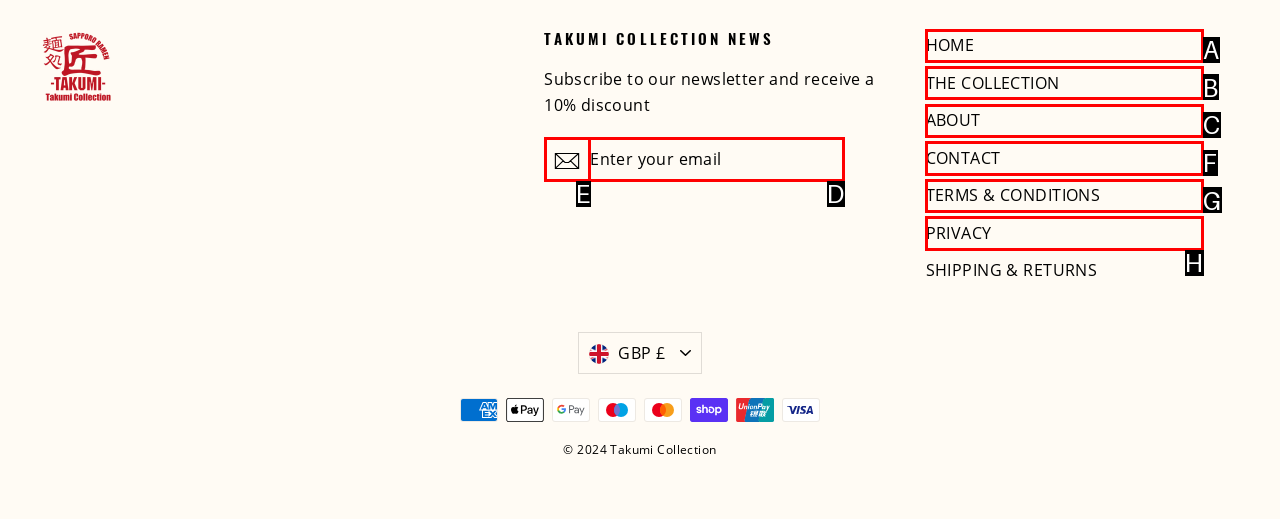Select the appropriate HTML element to click on to finish the task: Go to HOME page.
Answer with the letter corresponding to the selected option.

A